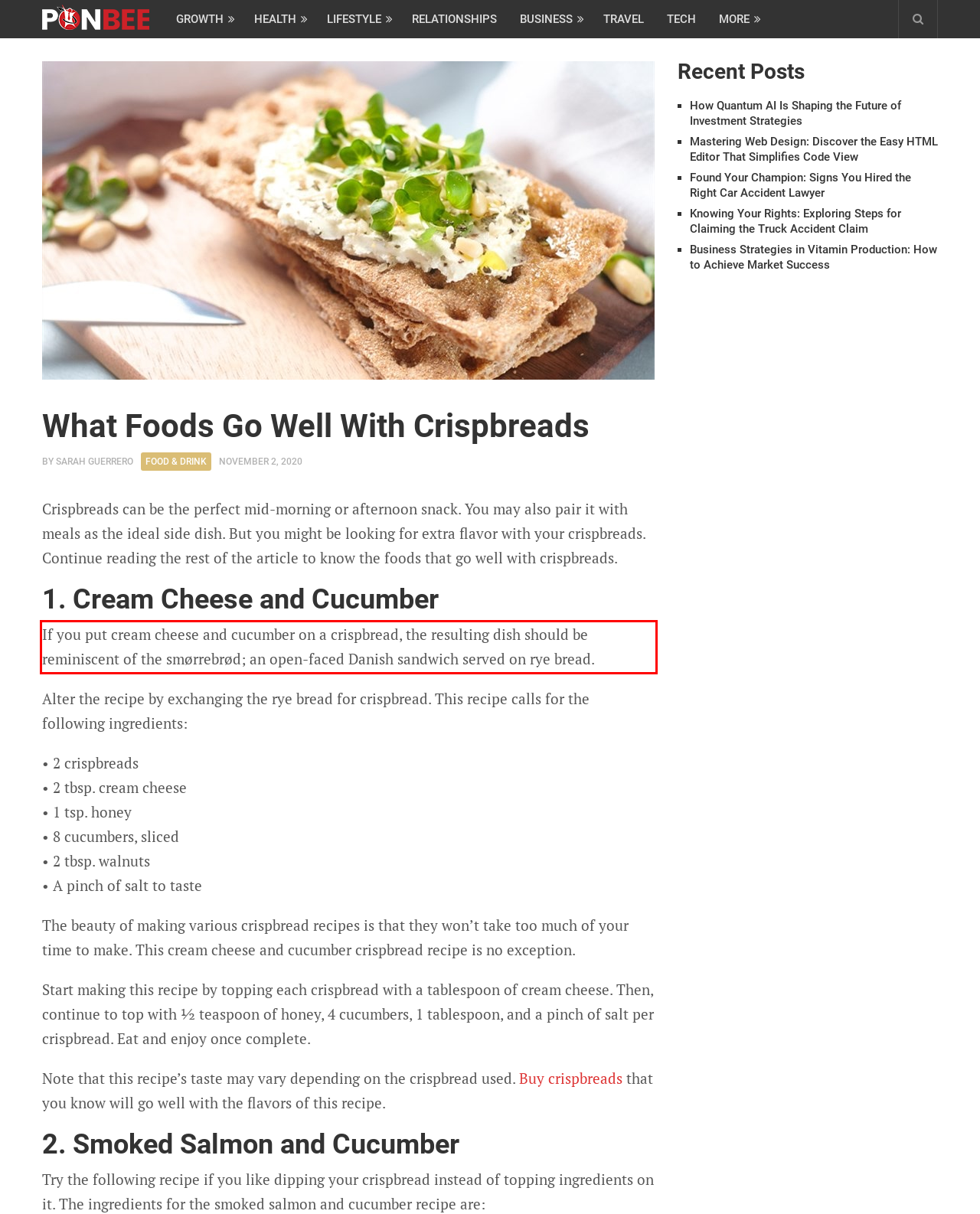Given the screenshot of the webpage, identify the red bounding box, and recognize the text content inside that red bounding box.

If you put cream cheese and cucumber on a crispbread, the resulting dish should be reminiscent of the smørrebrød; an open-faced Danish sandwich served on rye bread.